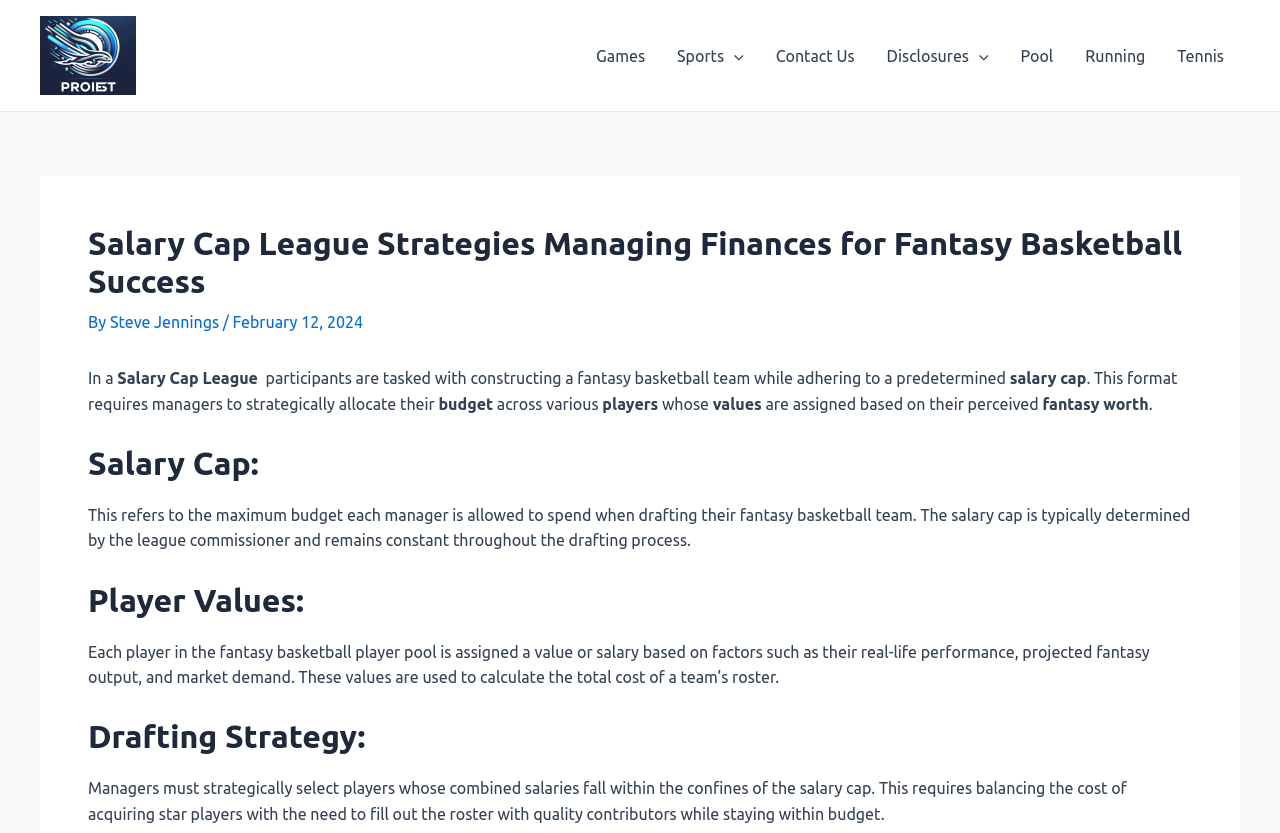Using the webpage screenshot, find the UI element described by Contact Us. Provide the bounding box coordinates in the format (top-left x, top-left y, bottom-right x, bottom-right y), ensuring all values are floating point numbers between 0 and 1.

[0.594, 0.019, 0.68, 0.115]